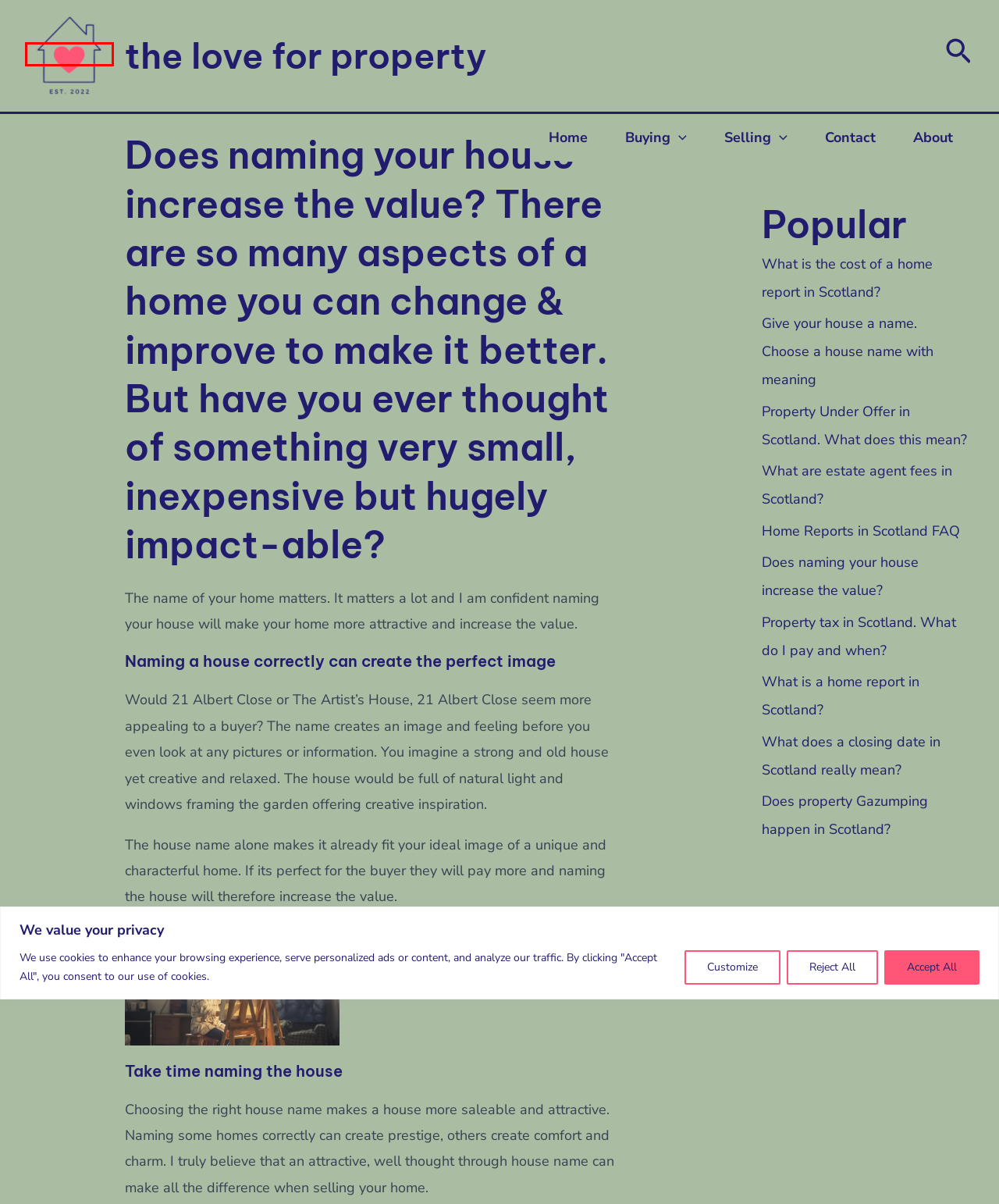You are provided with a screenshot of a webpage highlighting a UI element with a red bounding box. Choose the most suitable webpage description that matches the new page after clicking the element in the bounding box. Here are the candidates:
A. About - the love for property
B. Selling - the love for property
C. Does property Gazumping happen in Scotland?
D. What is the cost of a home report in Scotland?
E. Property Under Offer in Scotland. What does this mean?
F. Home Reports in Scotland FAQ - the love for property
G. What does a closing date in Scotland really mean?
H. Home - the love for property

H